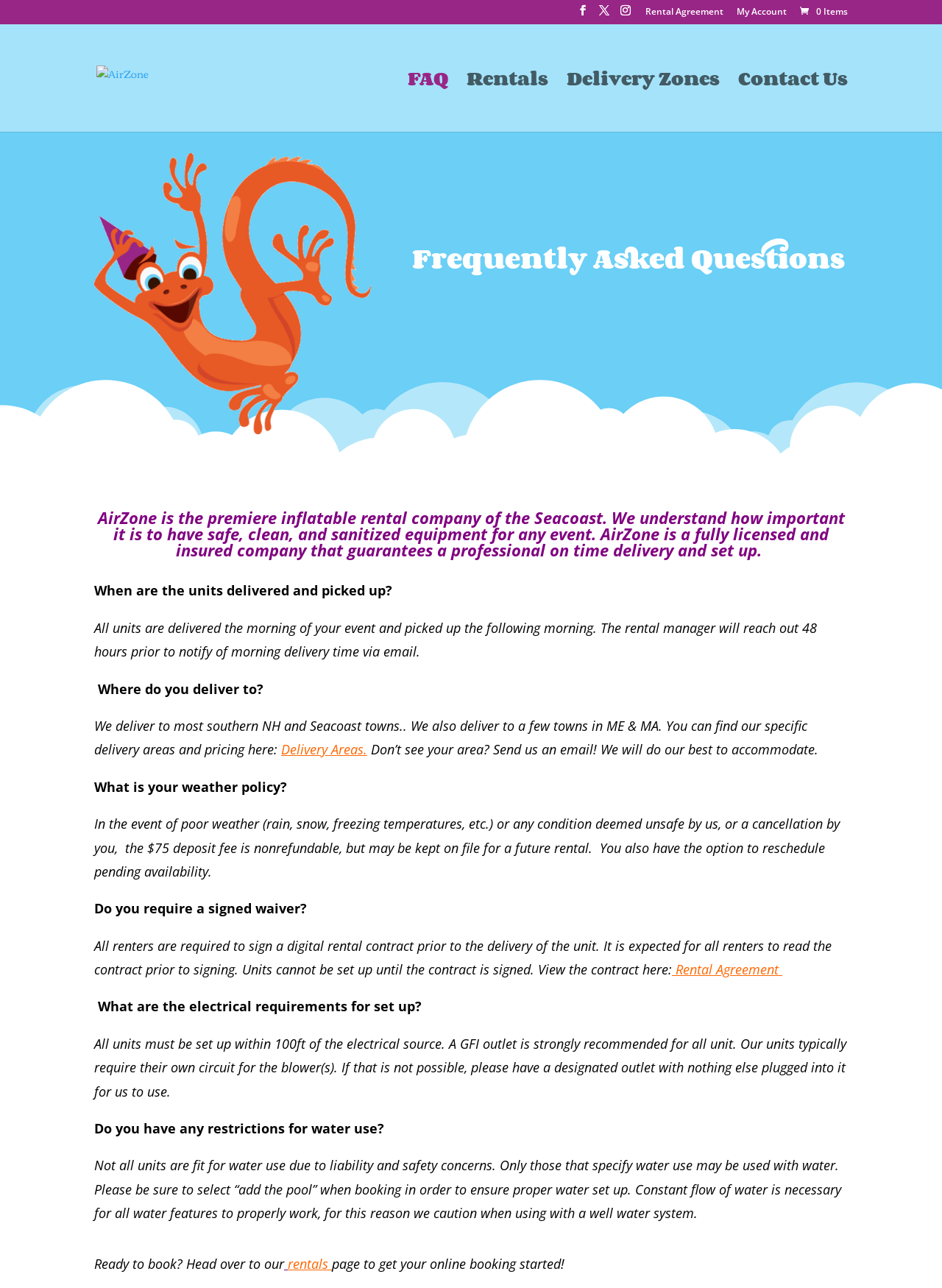Can you find the bounding box coordinates of the area I should click to execute the following instruction: "Contact Us"?

[0.784, 0.056, 0.9, 0.102]